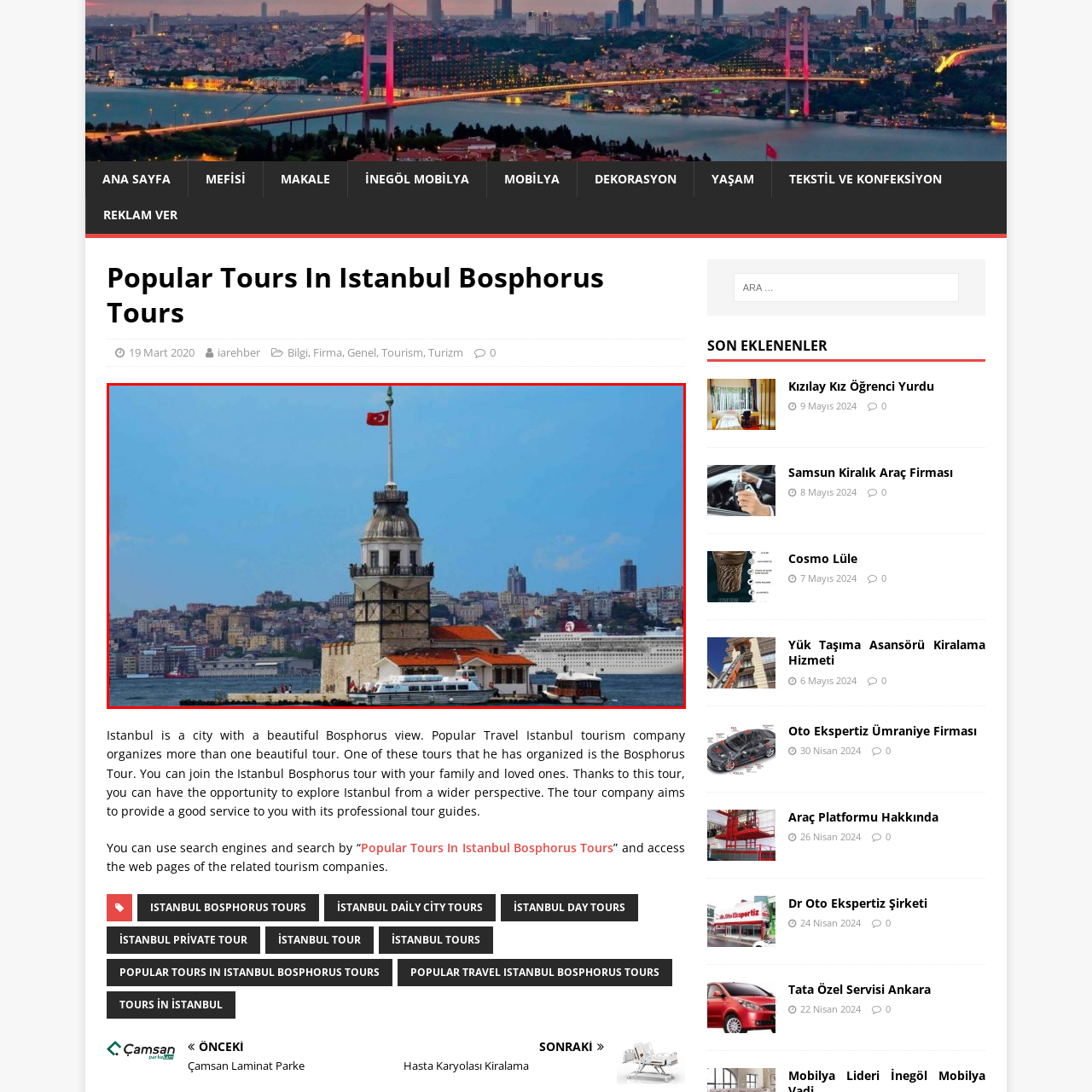Look closely at the image surrounded by the red box, What is flying above the tower? Give your answer as a single word or phrase.

A flag of Turkey